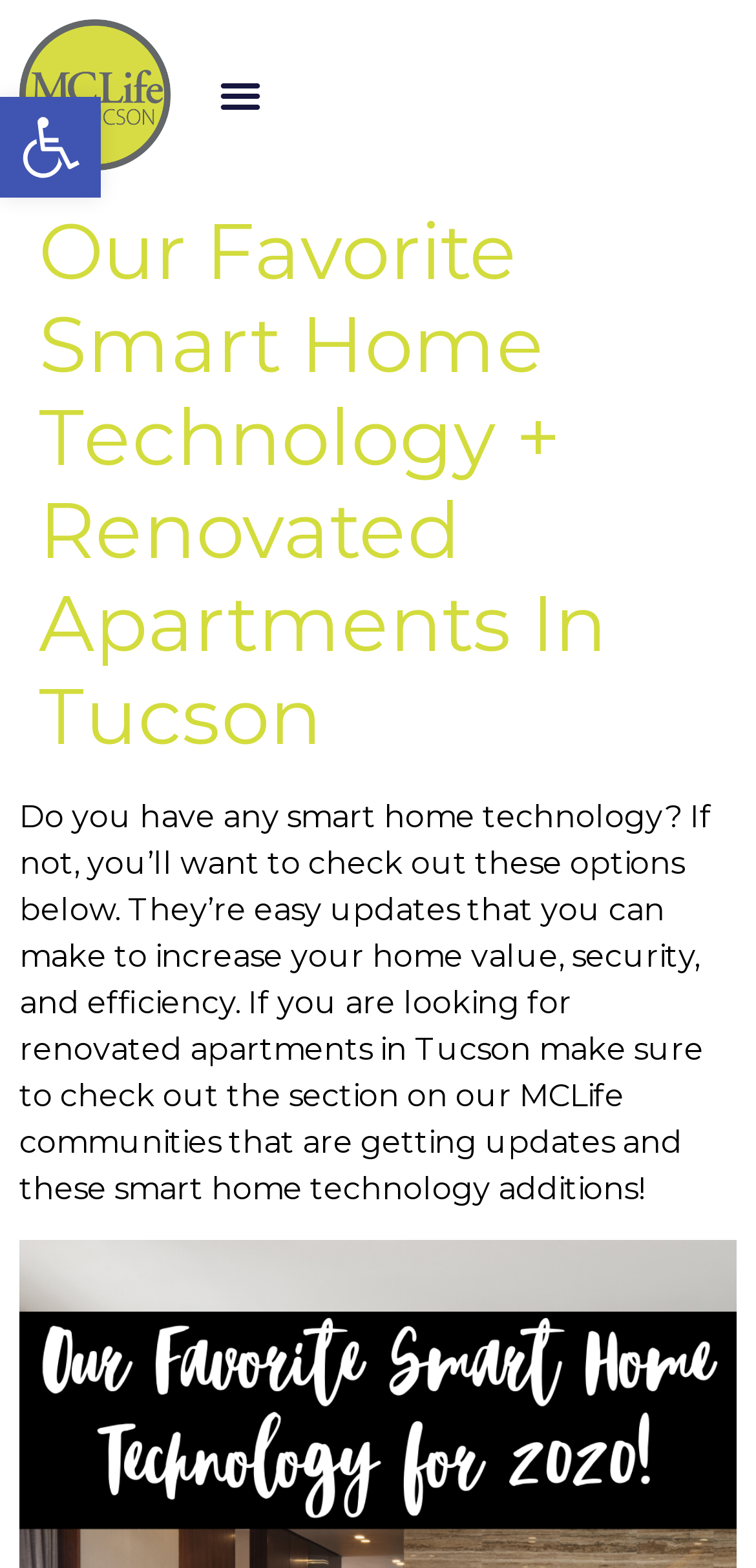Using the webpage screenshot and the element description Open toolbar, determine the bounding box coordinates. Specify the coordinates in the format (top-left x, top-left y, bottom-right x, bottom-right y) with values ranging from 0 to 1.

[0.0, 0.062, 0.133, 0.126]